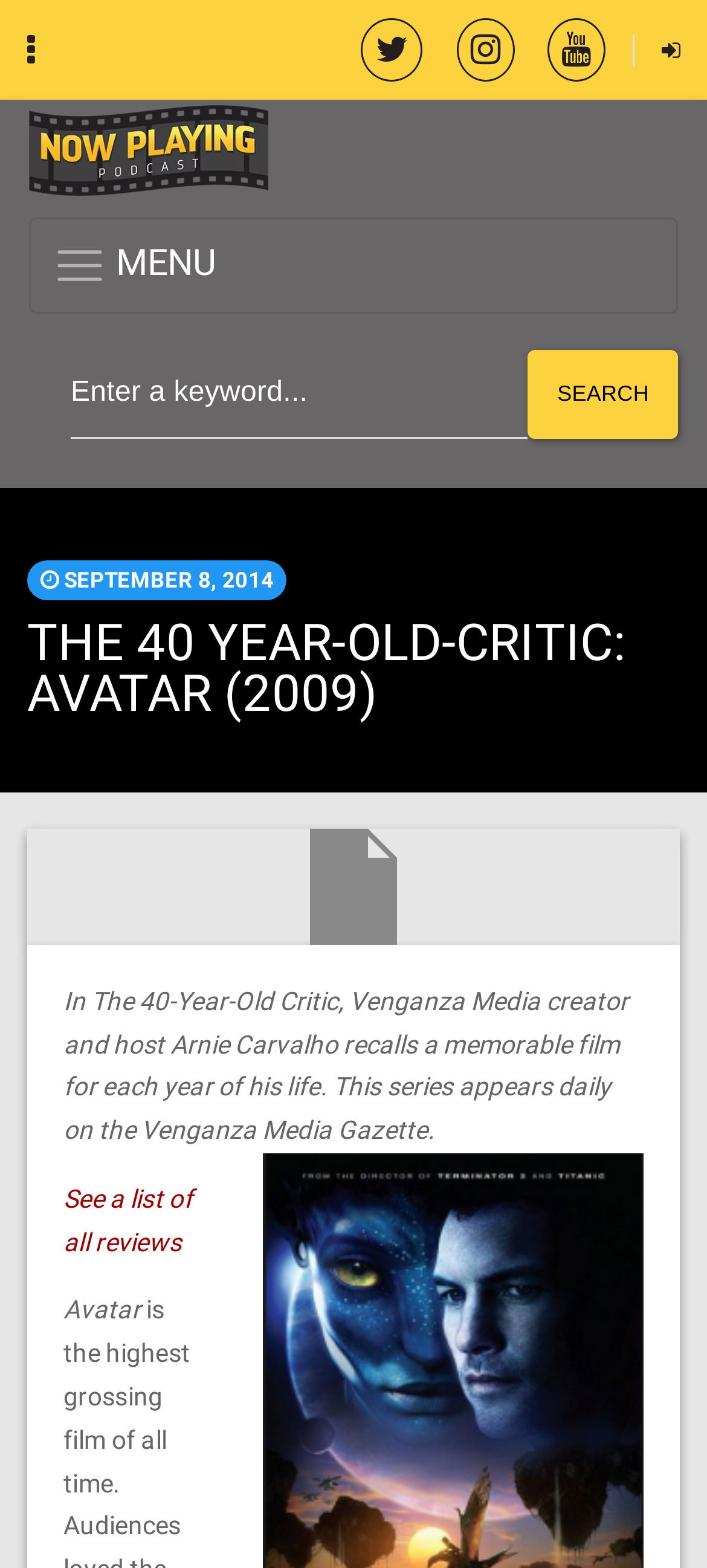Determine the primary headline of the webpage.

THE 40 YEAR-OLD-CRITIC: AVATAR (2009)